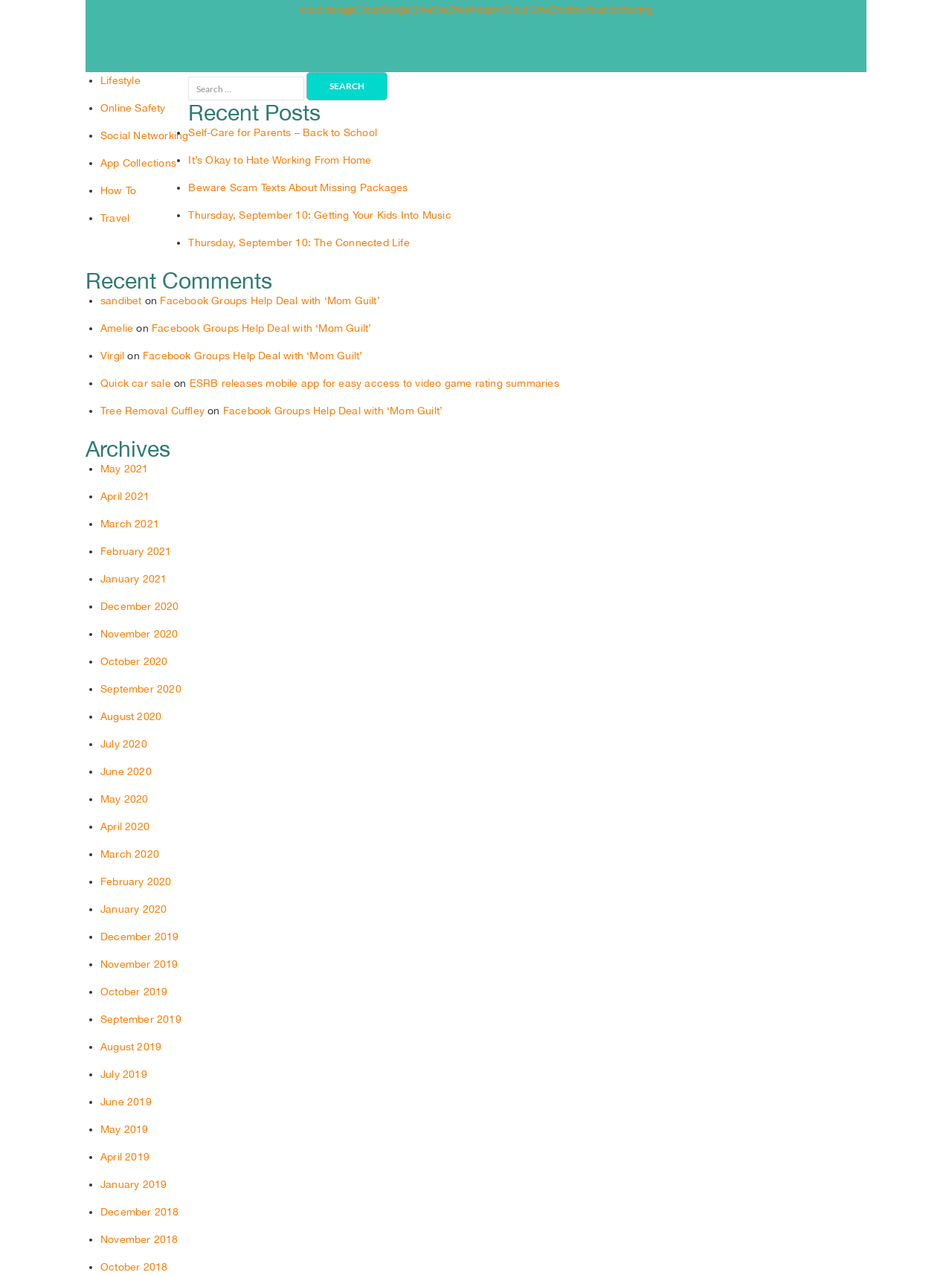Refer to the screenshot and give an in-depth answer to this question: What is the purpose of the 'Archives' section?

The 'Archives' section lists links to older content organized by month and year, suggesting that the purpose of this section is to allow users to access and view older blog posts or content.